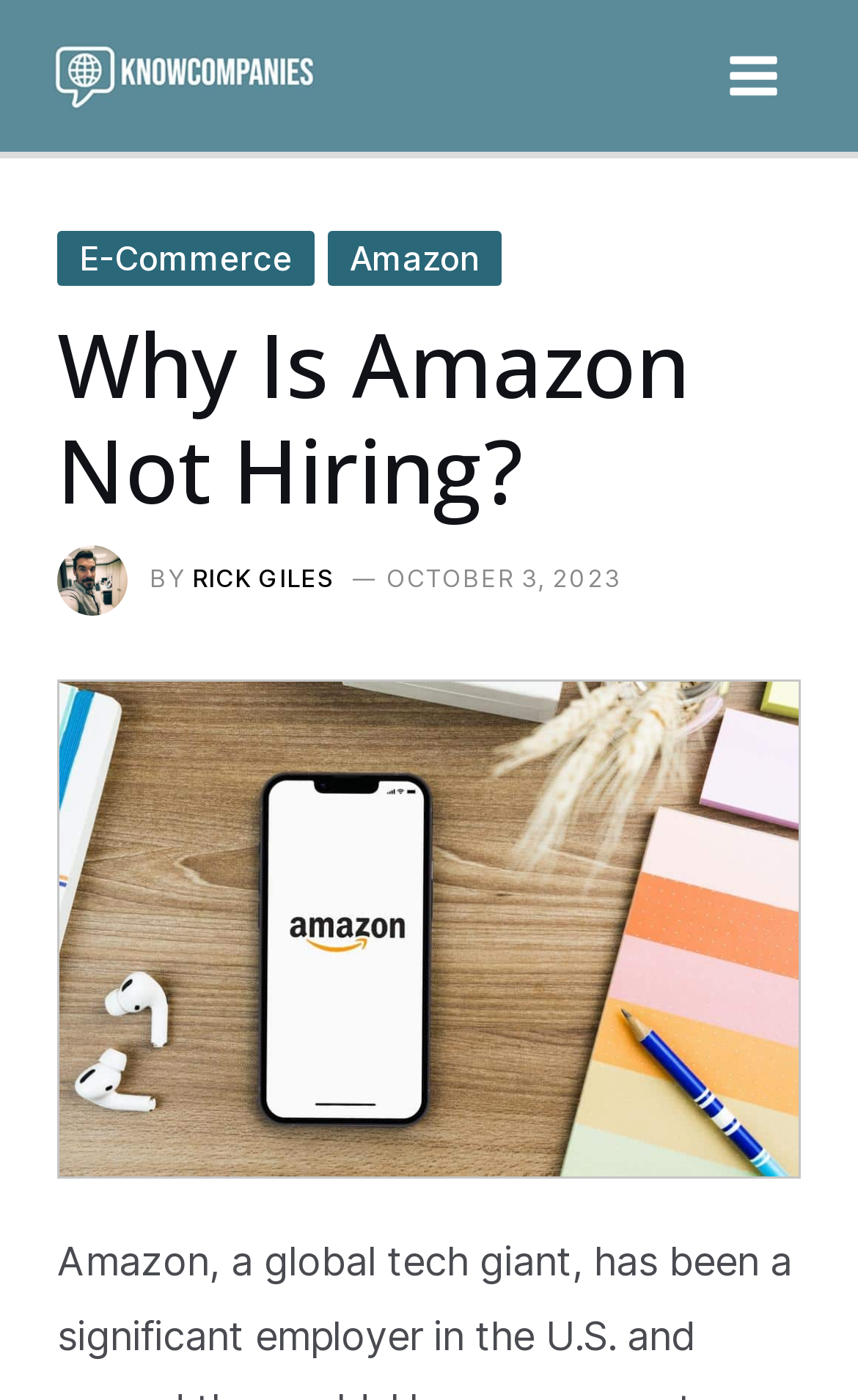Provide a thorough and detailed response to the question by examining the image: 
Who is the author of the article?

The author of the article is RICK GILES, which is indicated by the static text 'BY RICK GILES' in the header section of the webpage, along with an image of the author.